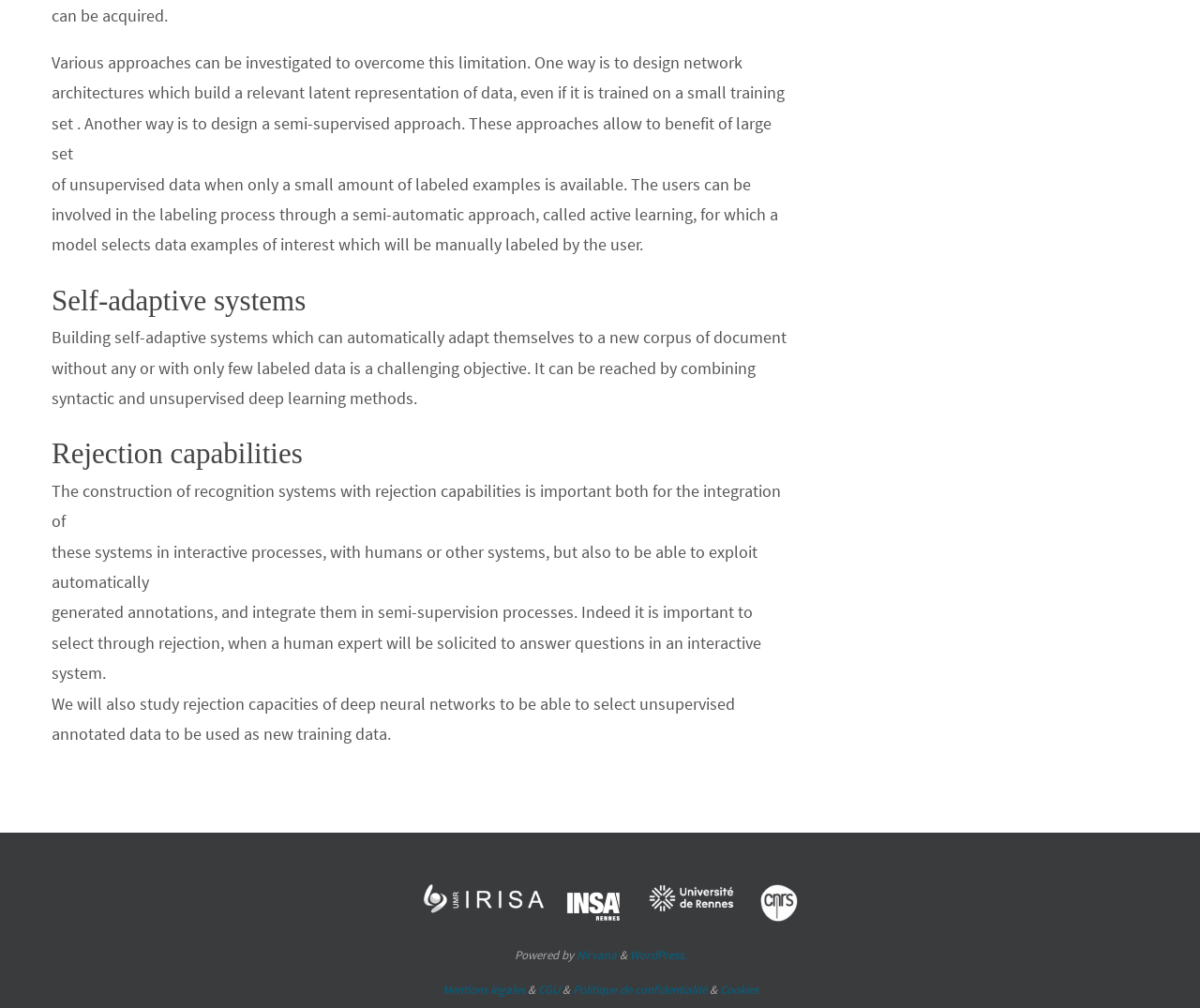What is the name of the system that powers the webpage?
Please respond to the question with a detailed and thorough explanation.

At the bottom of the webpage, there is a mention of 'Powered by Nirvana' along with a link, indicating that Nirvana is the system that powers the webpage.